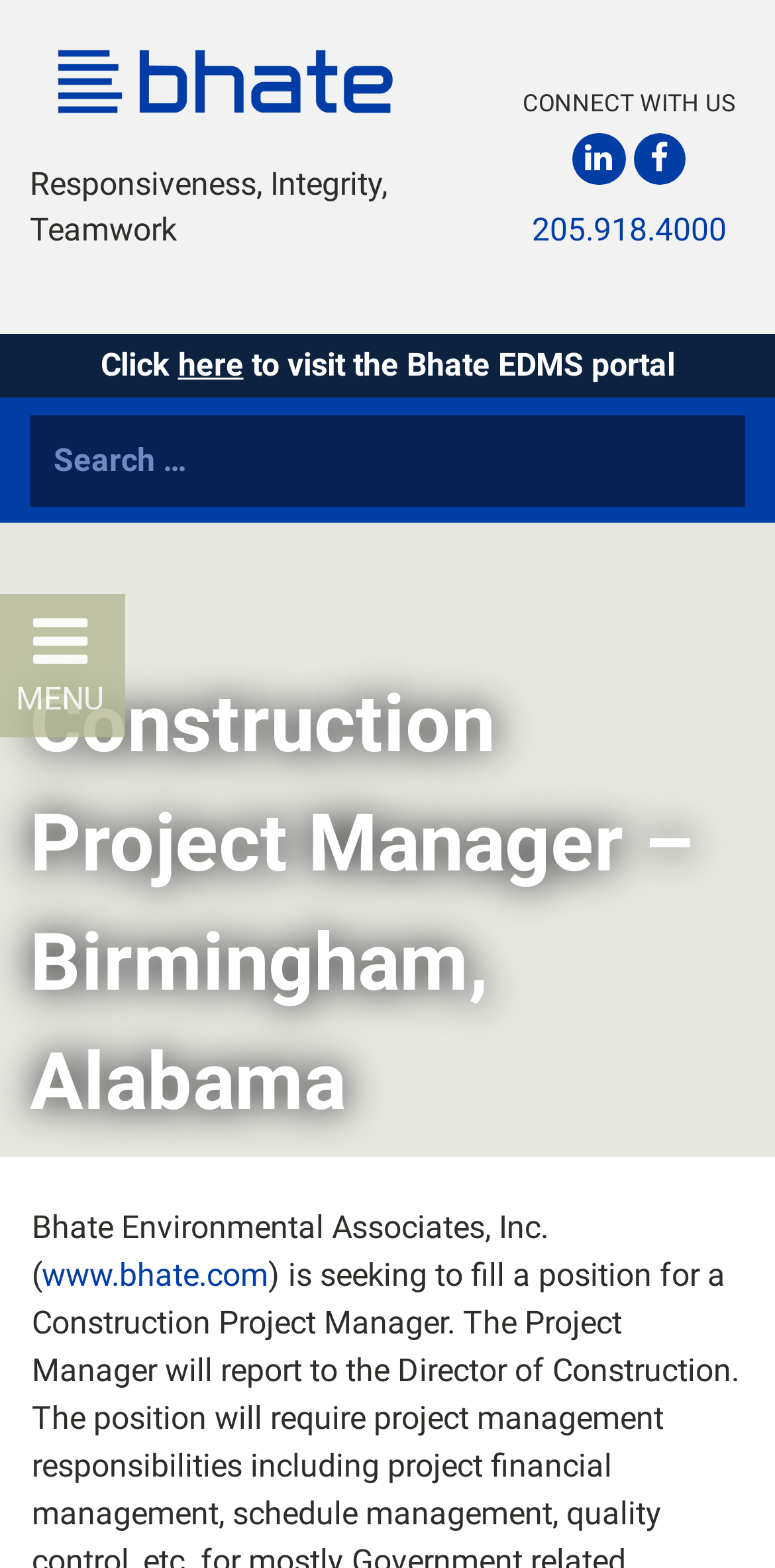Please reply to the following question using a single word or phrase: 
What is the phone number?

205.918.4000